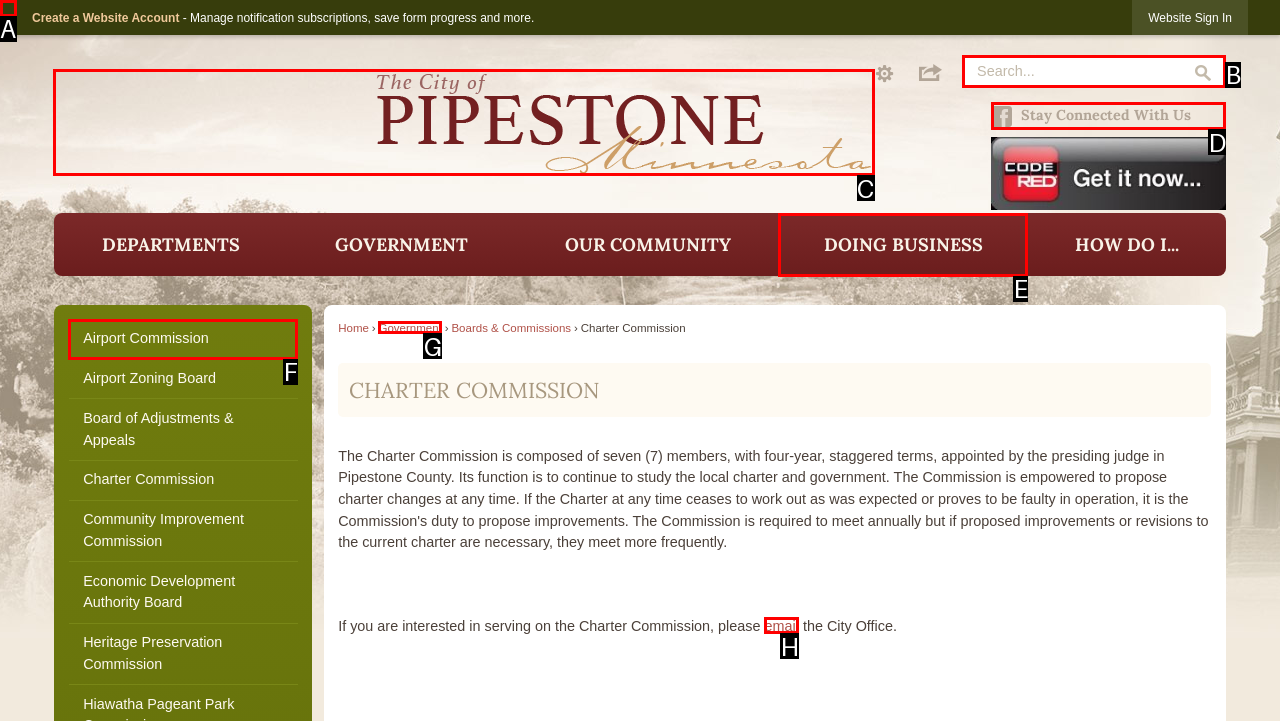Find the option you need to click to complete the following instruction: Go to the home page
Answer with the corresponding letter from the choices given directly.

C